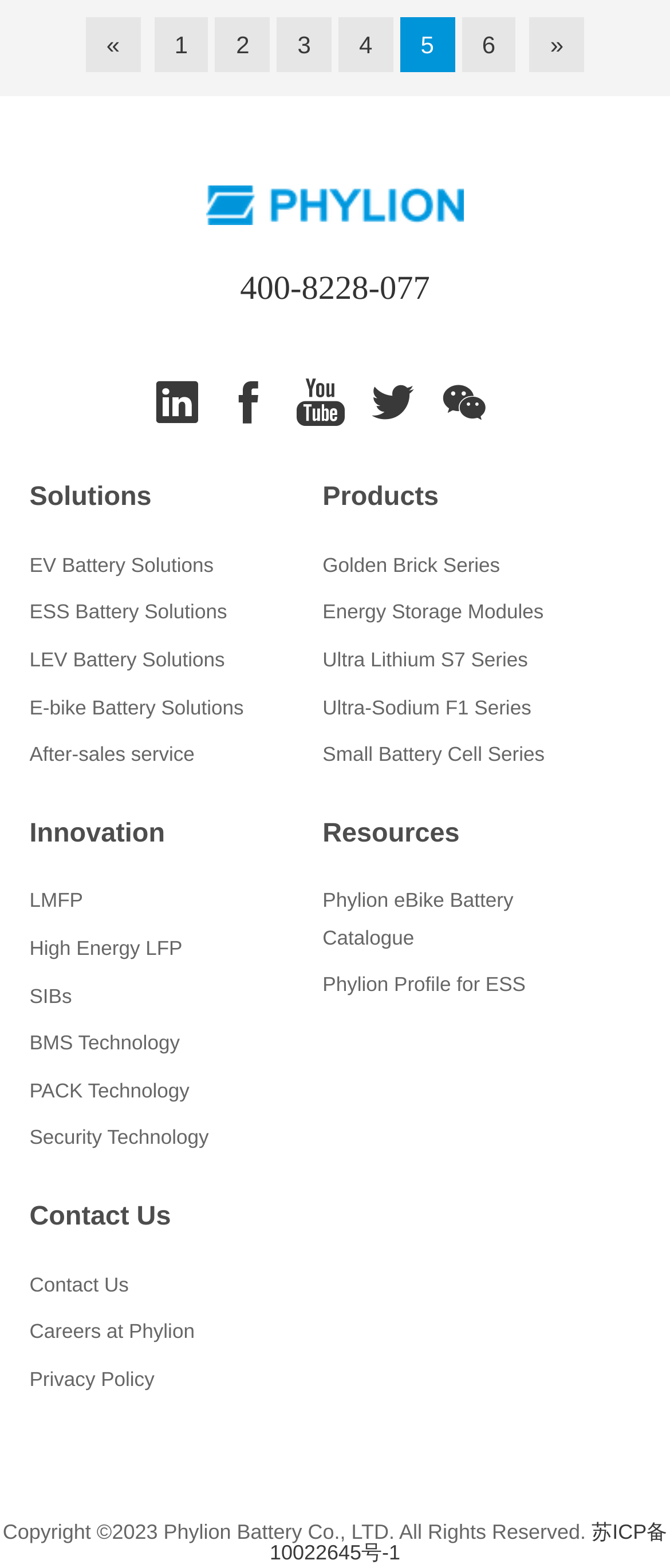Please specify the bounding box coordinates of the clickable region necessary for completing the following instruction: "view solutions". The coordinates must consist of four float numbers between 0 and 1, i.e., [left, top, right, bottom].

[0.044, 0.308, 0.226, 0.326]